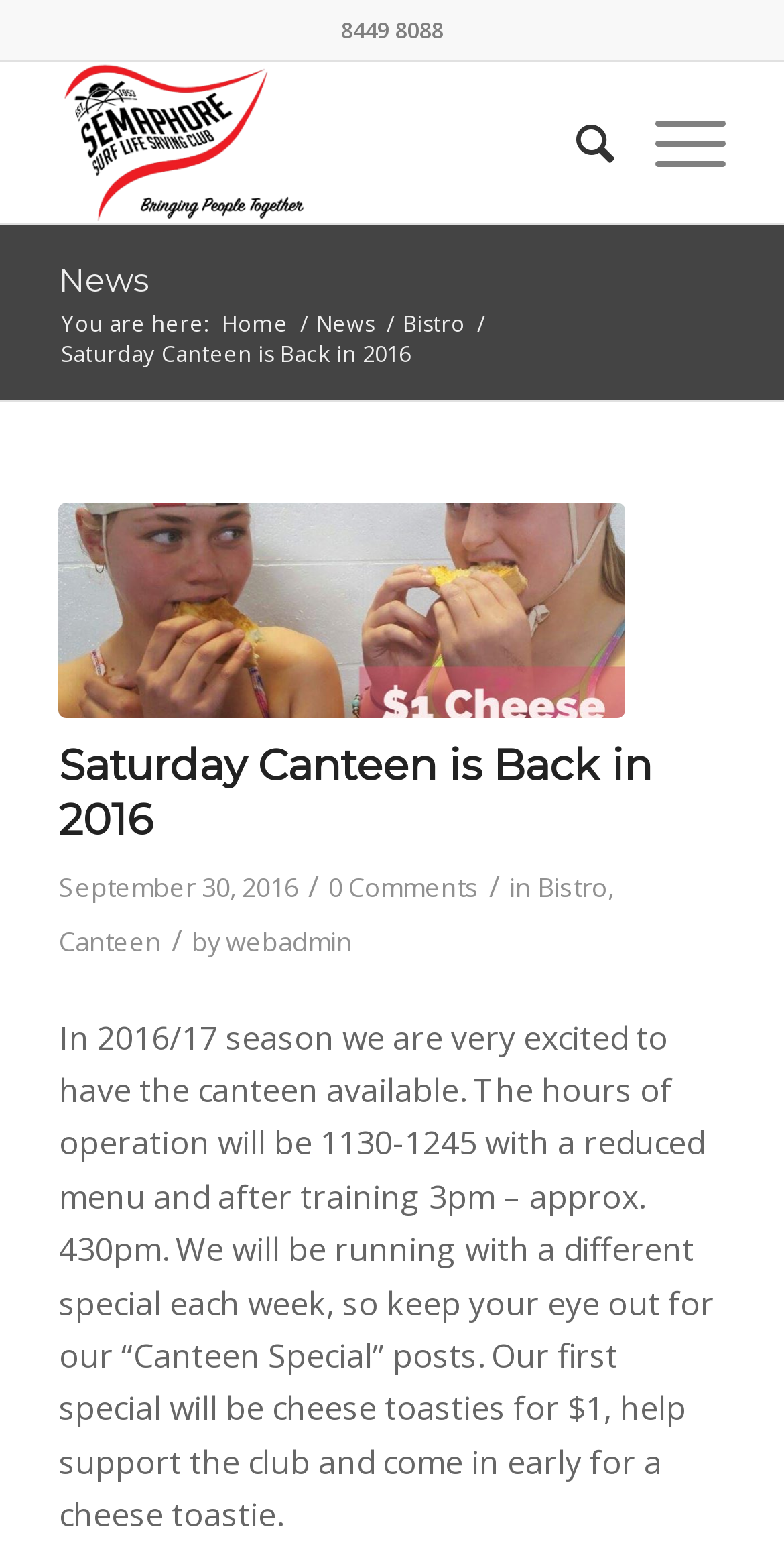Please give a succinct answer to the question in one word or phrase:
What is the name of the menu item available for $1?

Cheese Toastie